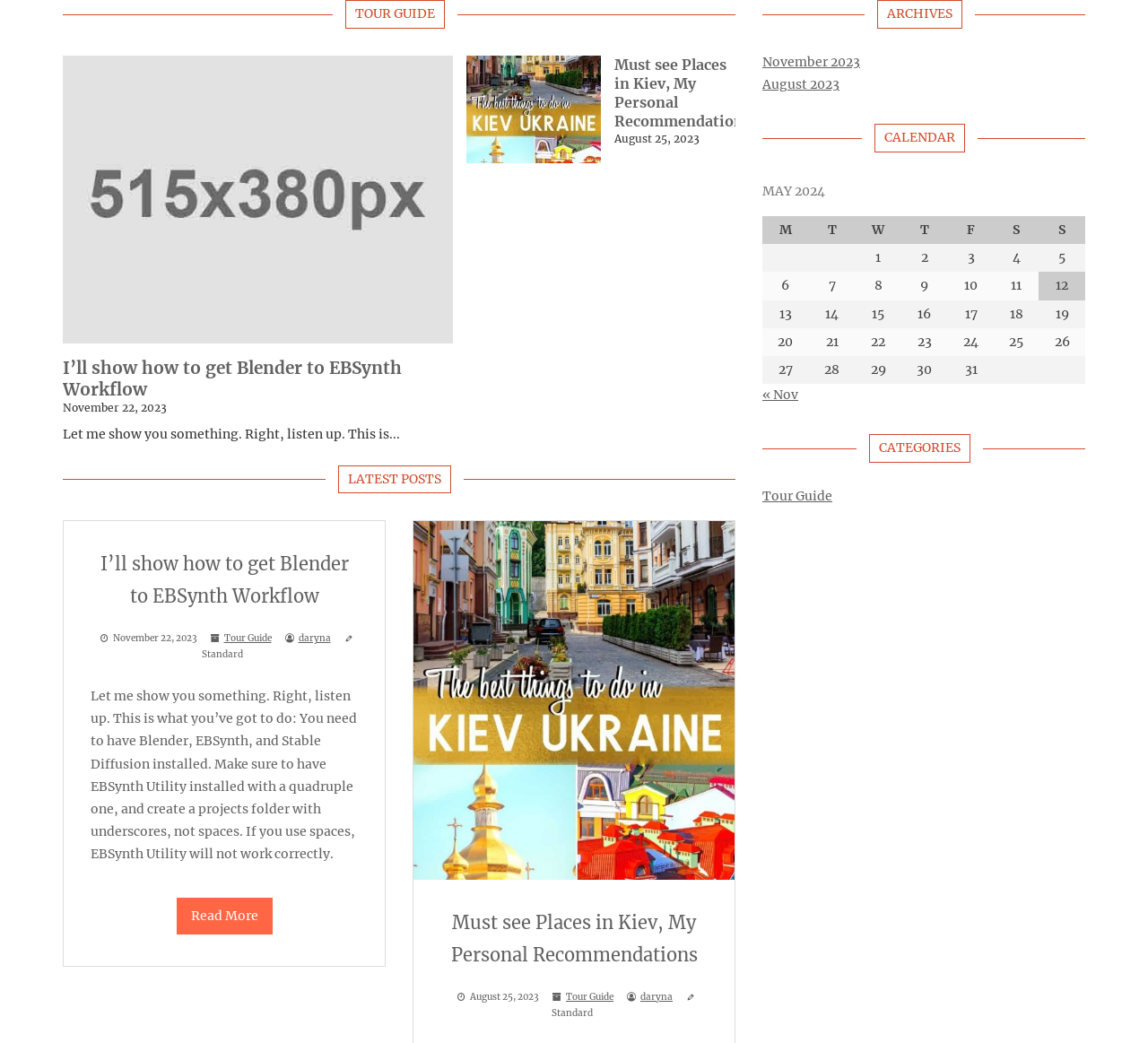Extract the bounding box coordinates of the UI element described: "November 2023". Provide the coordinates in the format [left, top, right, bottom] with values ranging from 0 to 1.

[0.664, 0.052, 0.749, 0.067]